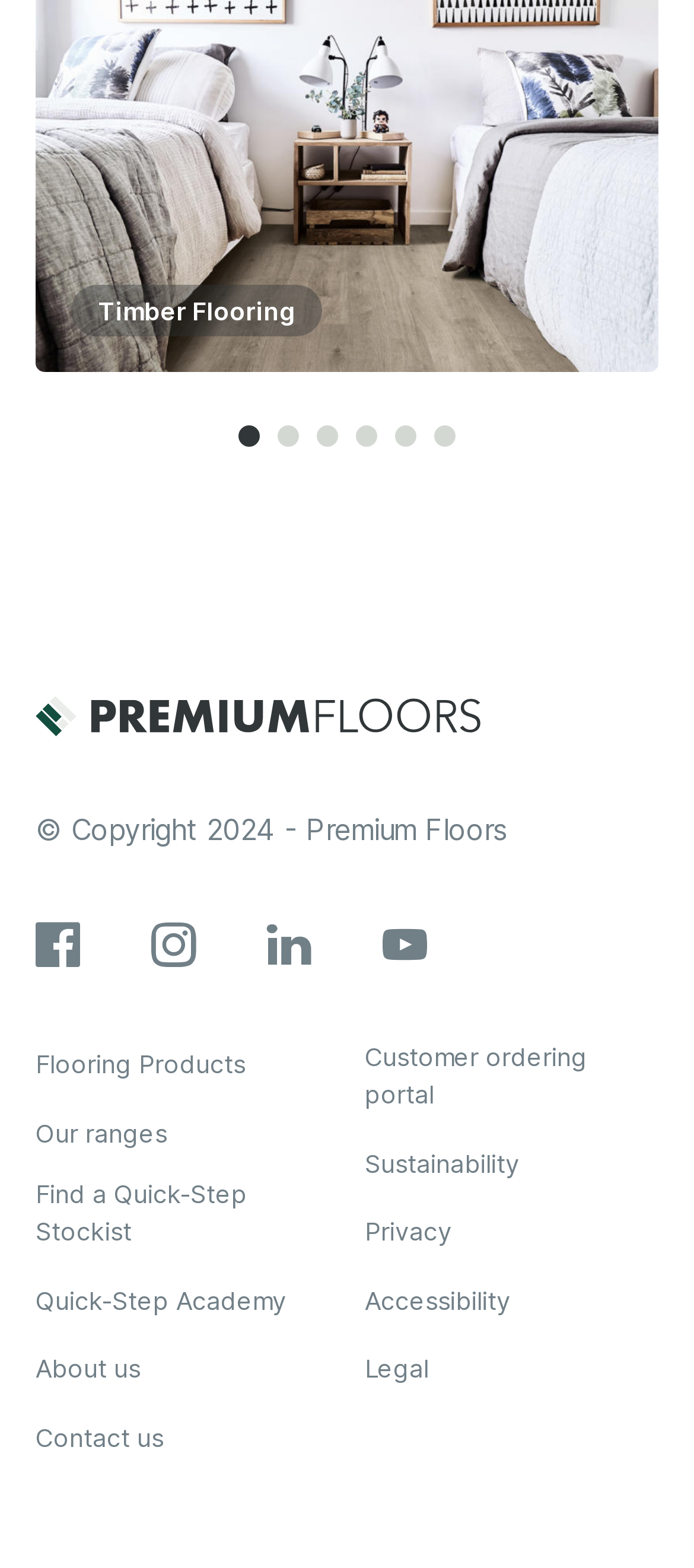Provide the bounding box coordinates in the format (top-left x, top-left y, bottom-right x, bottom-right y). All values are floating point numbers between 0 and 1. Determine the bounding box coordinate of the UI element described as: Contact us

[0.051, 0.904, 0.236, 0.928]